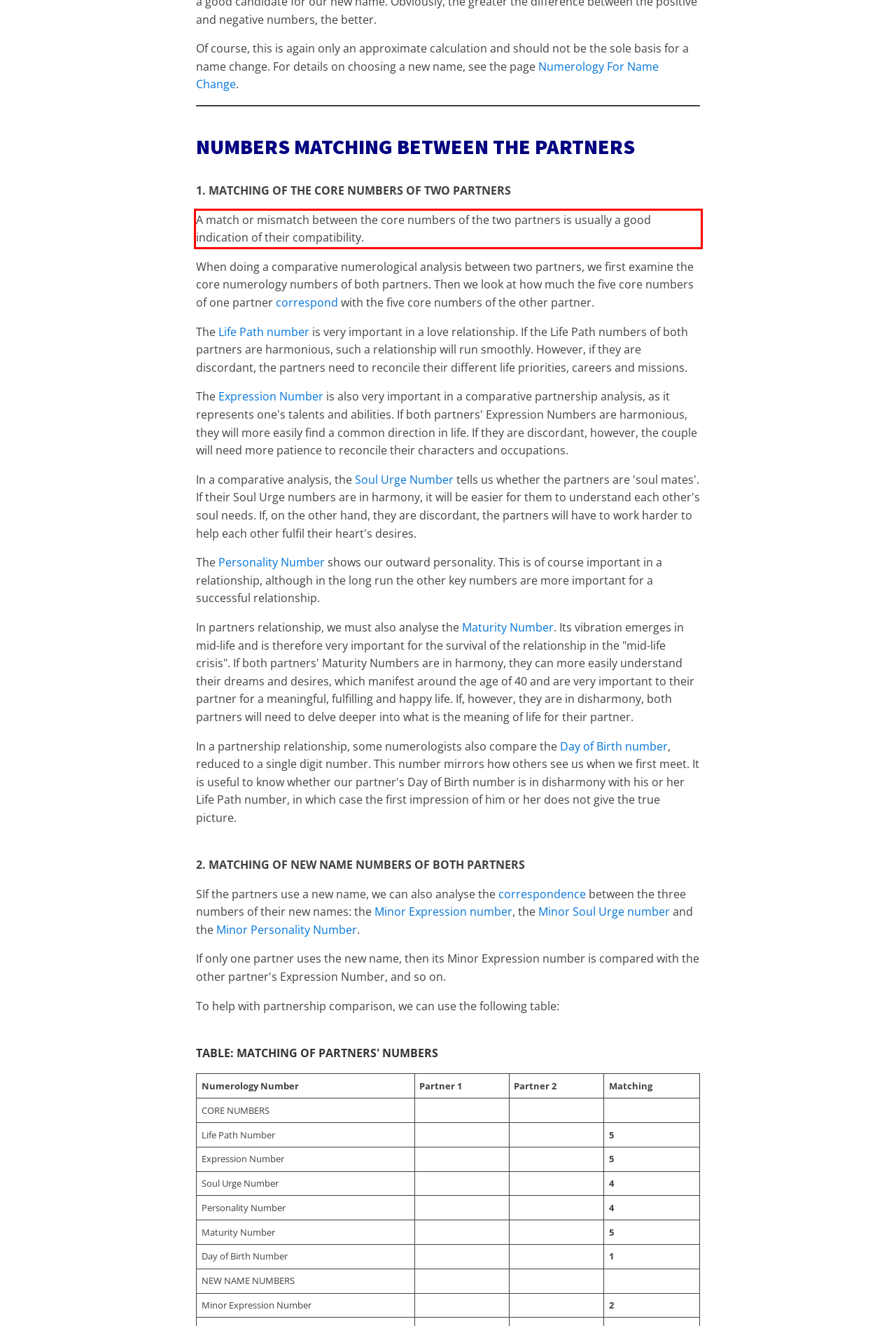With the given screenshot of a webpage, locate the red rectangle bounding box and extract the text content using OCR.

A match or mismatch between the core numbers of the two partners is usually a good indication of their compatibility.